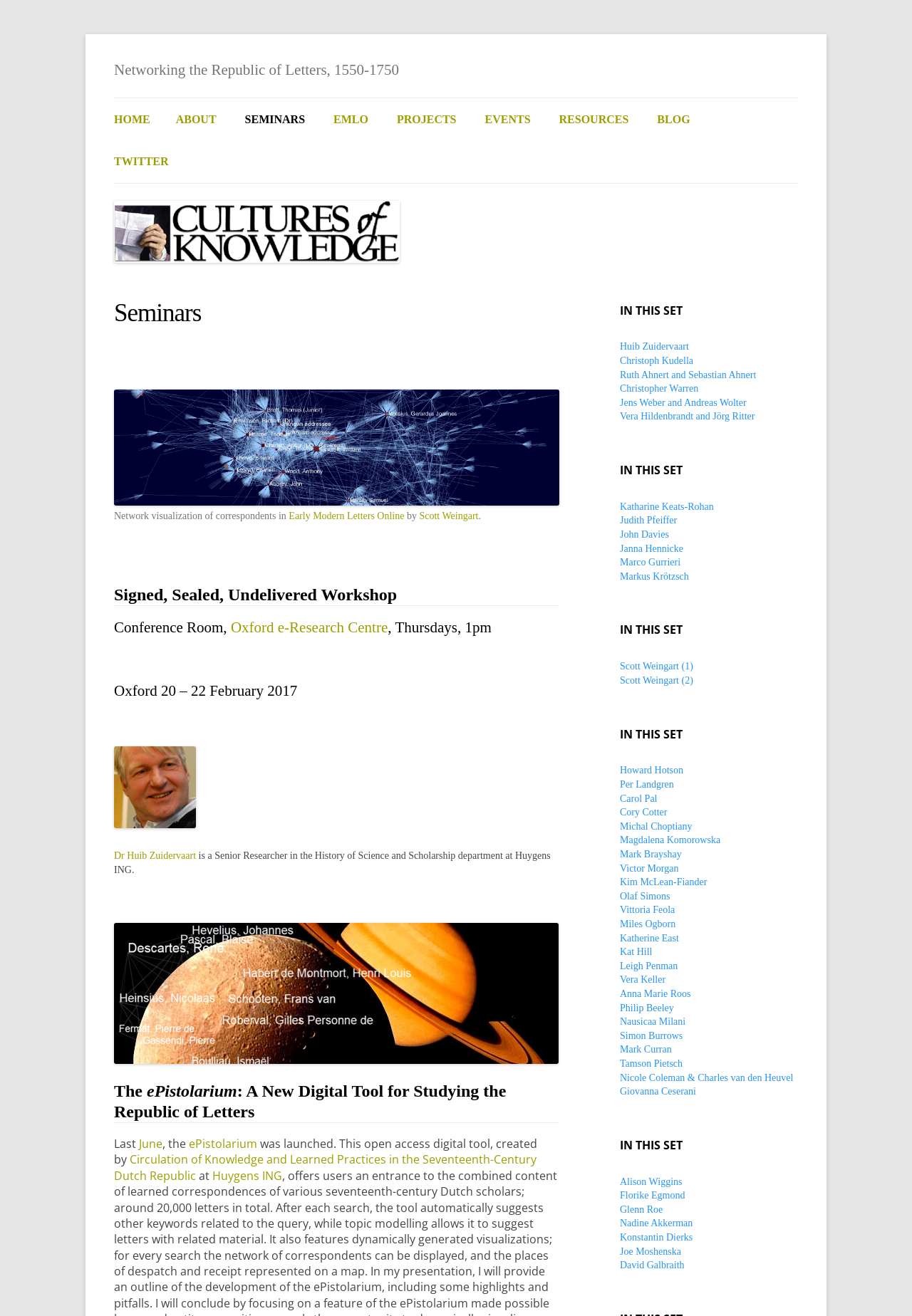Refer to the screenshot and answer the following question in detail:
How many links are there in the 'IN THIS SET' section?

I counted the number of link elements under each 'IN THIS SET' heading and found that there are 49 links in total.